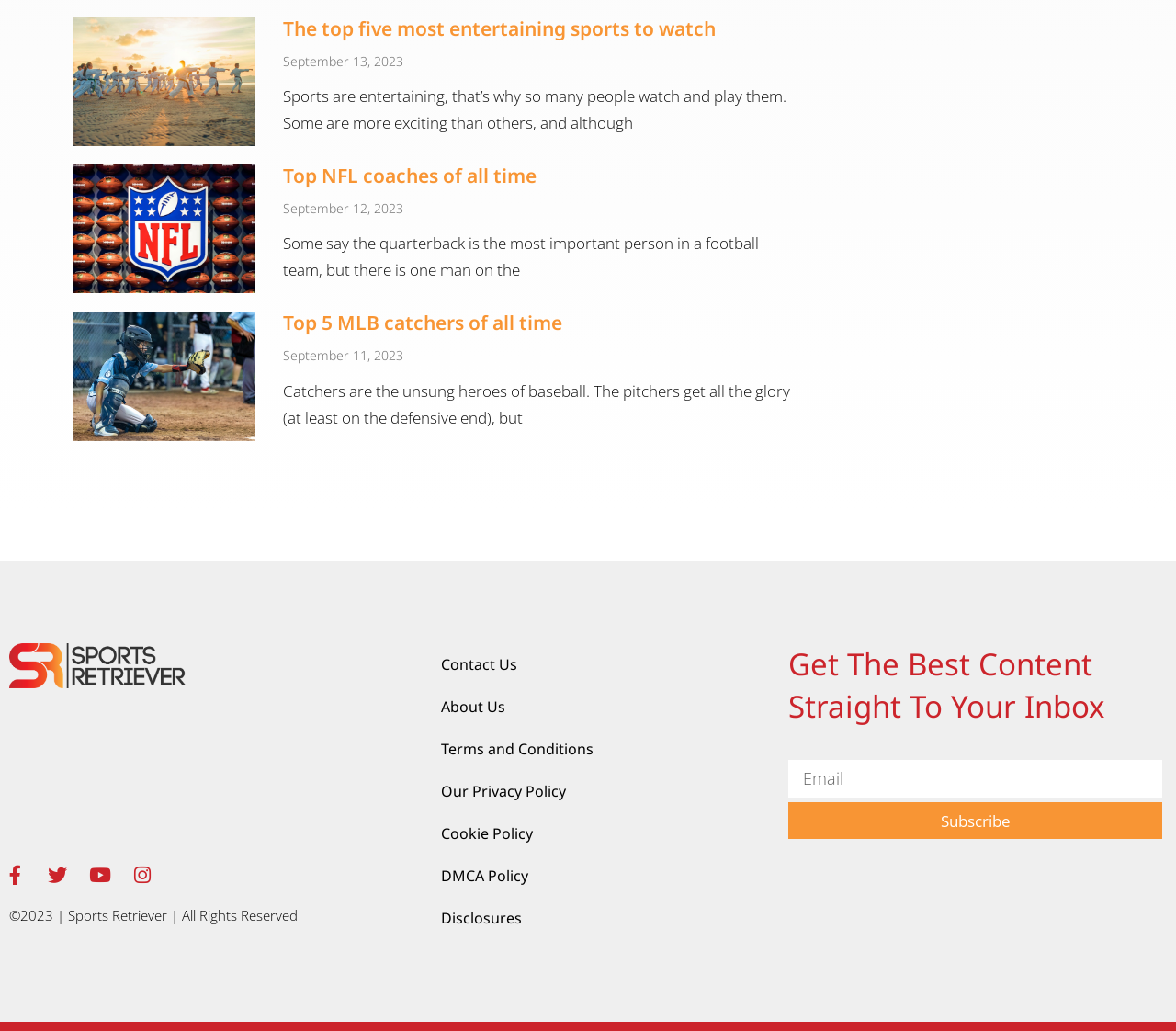Locate the bounding box for the described UI element: "Remember". Ensure the coordinates are four float numbers between 0 and 1, formatted as [left, top, right, bottom].

None